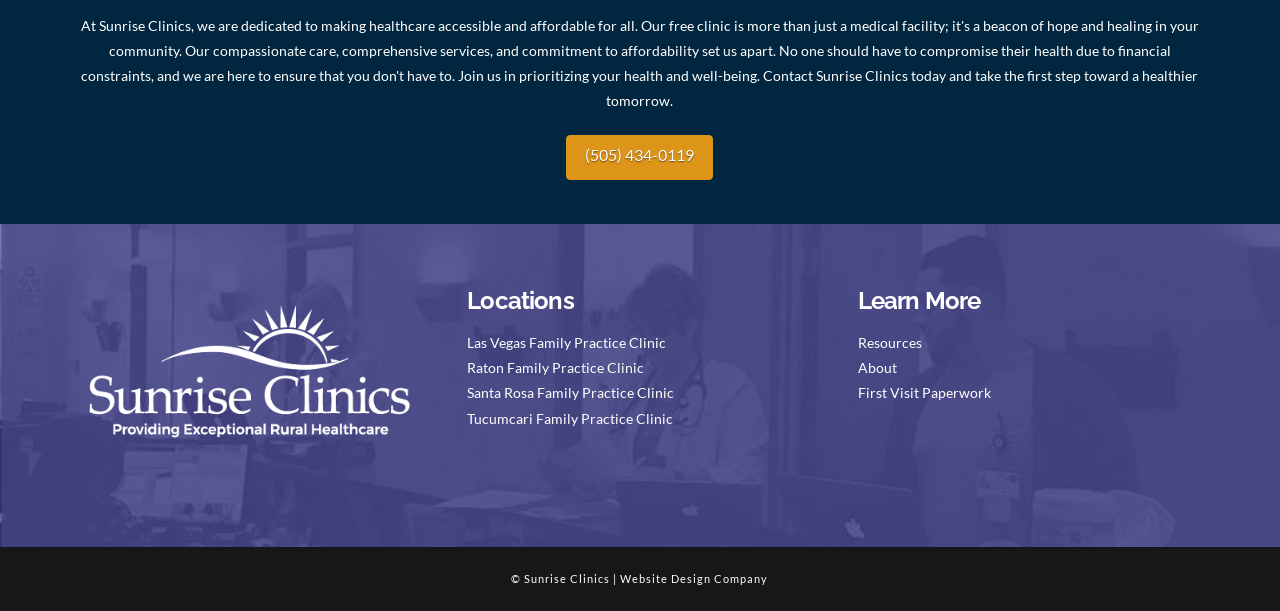What is the copyright information at the bottom?
Using the details from the image, give an elaborate explanation to answer the question.

I found the copyright information by looking at the static text '© Sunrise Clinics |' which is located at the bottom of the page.